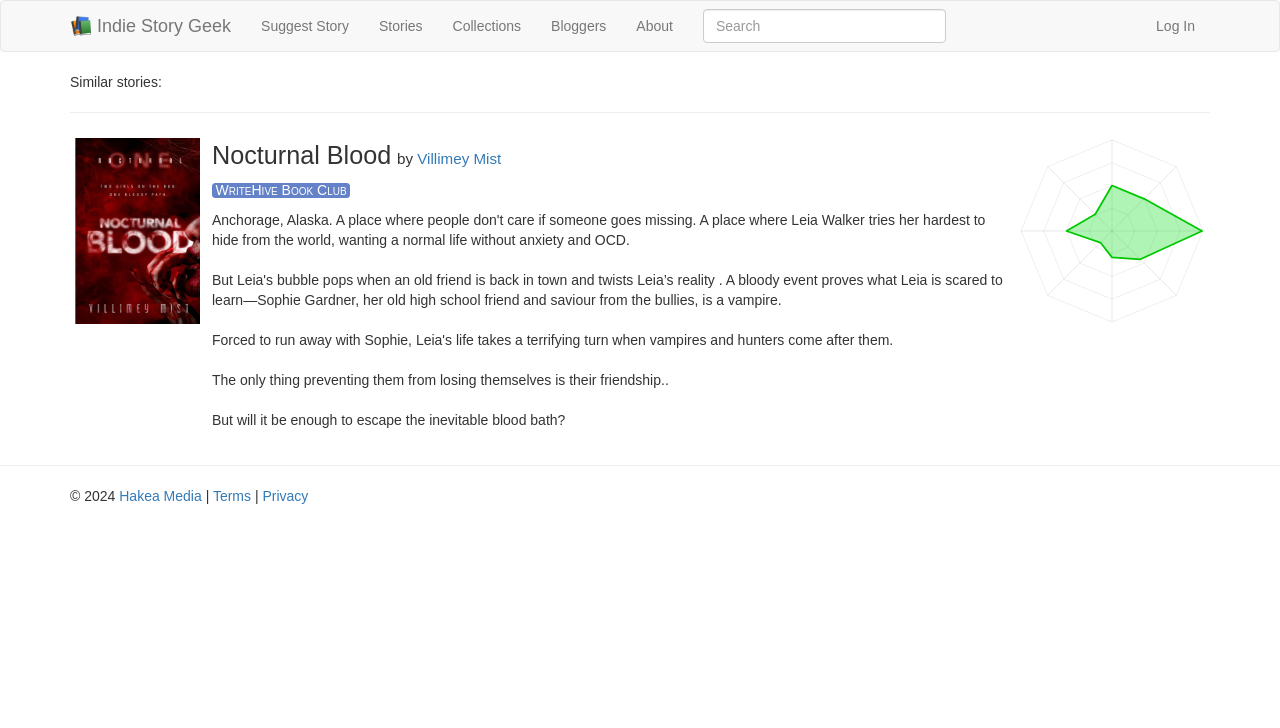Illustrate the webpage thoroughly, mentioning all important details.

The webpage is titled "Similar Stories - Indie Story Geek" and has a navigation menu at the top with six links: "Indie Story Geek", "Suggest Story", "Stories", "Collections", "Bloggers", and "About". To the right of the navigation menu, there is a search textbox labeled "Search". On the top right corner, there is a "Log In" link.

Below the navigation menu, there is a horizontal separator line. The main content of the webpage is a table with multiple rows, each containing a story. The first story is titled "Nocturnal Blood" and has an image associated with it. The story's description is a lengthy text that summarizes the plot, including the main character Leia Walker and her encounter with a vampire. There are links to the story's title, author "Villimey Mist", and "WriteHive Book Club" within the description.

To the right of the first story, there is another table cell with a link, but it does not contain any text or image. The webpage has a horizontal separator line at the bottom, followed by a footer section with copyright information "© 2024" and links to "Hakea Media", "Terms", and "Privacy".